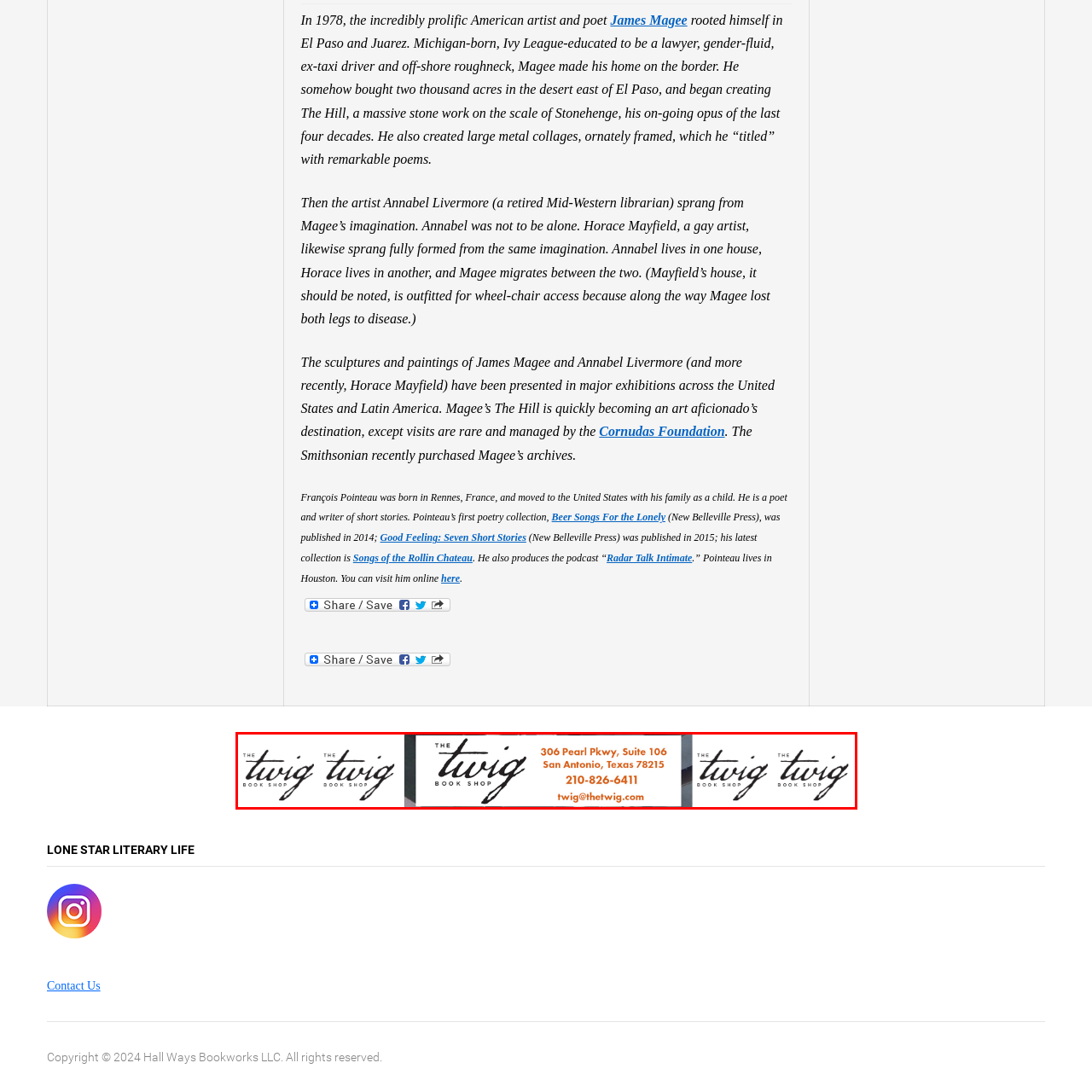Offer a detailed explanation of the scene within the red bounding box.

The image displays the branding and contact information for "The Twig Book Shop," a charming independent bookstore located in San Antonio, Texas. The shop's name is stylized in an elegant black script, repeated three times across the top and bottom of the banner, emphasizing its unique identity. Below the name, key details such as the store's address – 306 Pearl Parkway, Suite 106, San Antonio, Texas 78215 – are clearly presented. Additionally, a phone number (210-826-6411) and an email address (twig@thetwig.com) are included for customer inquiries or support. The design combines a modern aesthetic with a warm invitation to book lovers, making it clear that this is a destination for readers in the community.